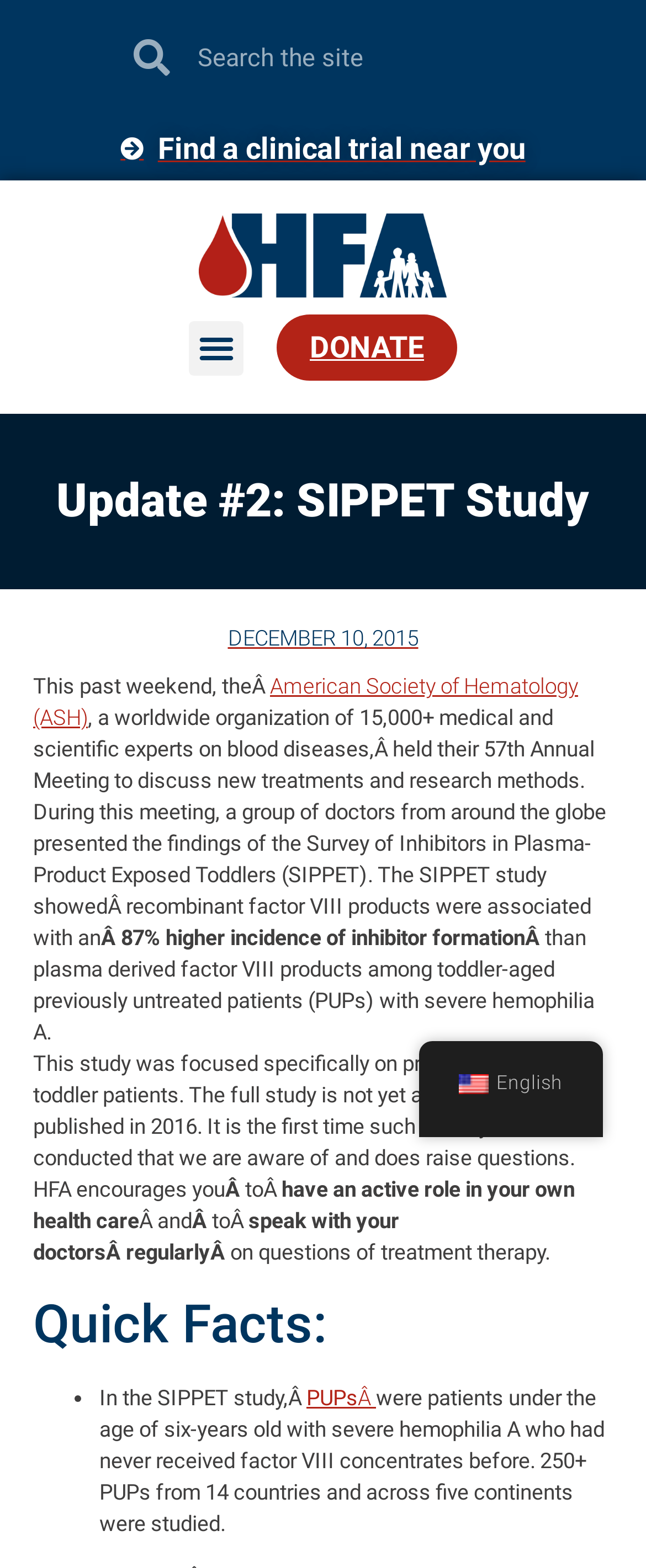What is the name of the organization that held the 57th Annual Meeting?
Refer to the screenshot and deliver a thorough answer to the question presented.

The article mentions that the American Society of Hematology (ASH), a worldwide organization of 15,000+ medical and scientific experts on blood diseases, held their 57th Annual Meeting to discuss new treatments and research methods.